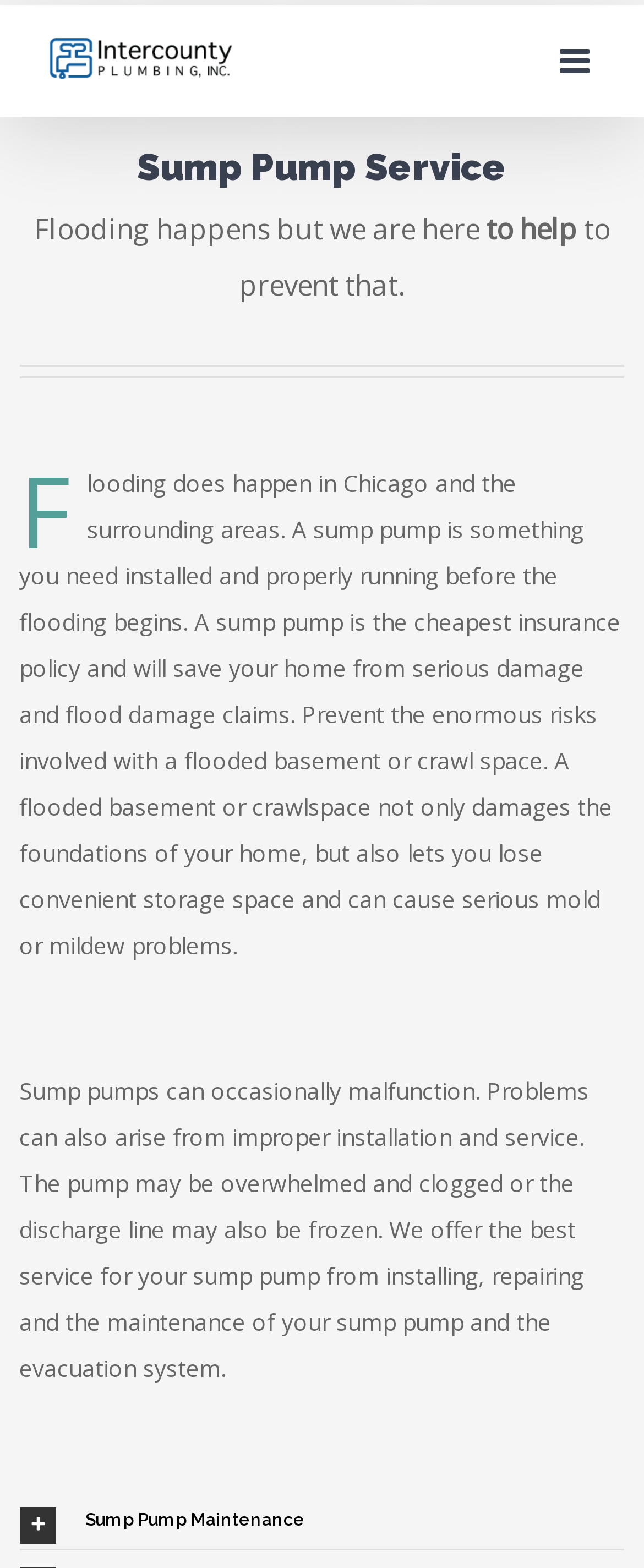What is offered by Intercounty Plumbing for sump pumps?
Look at the image and answer with only one word or phrase.

Installing, repairing, and maintenance